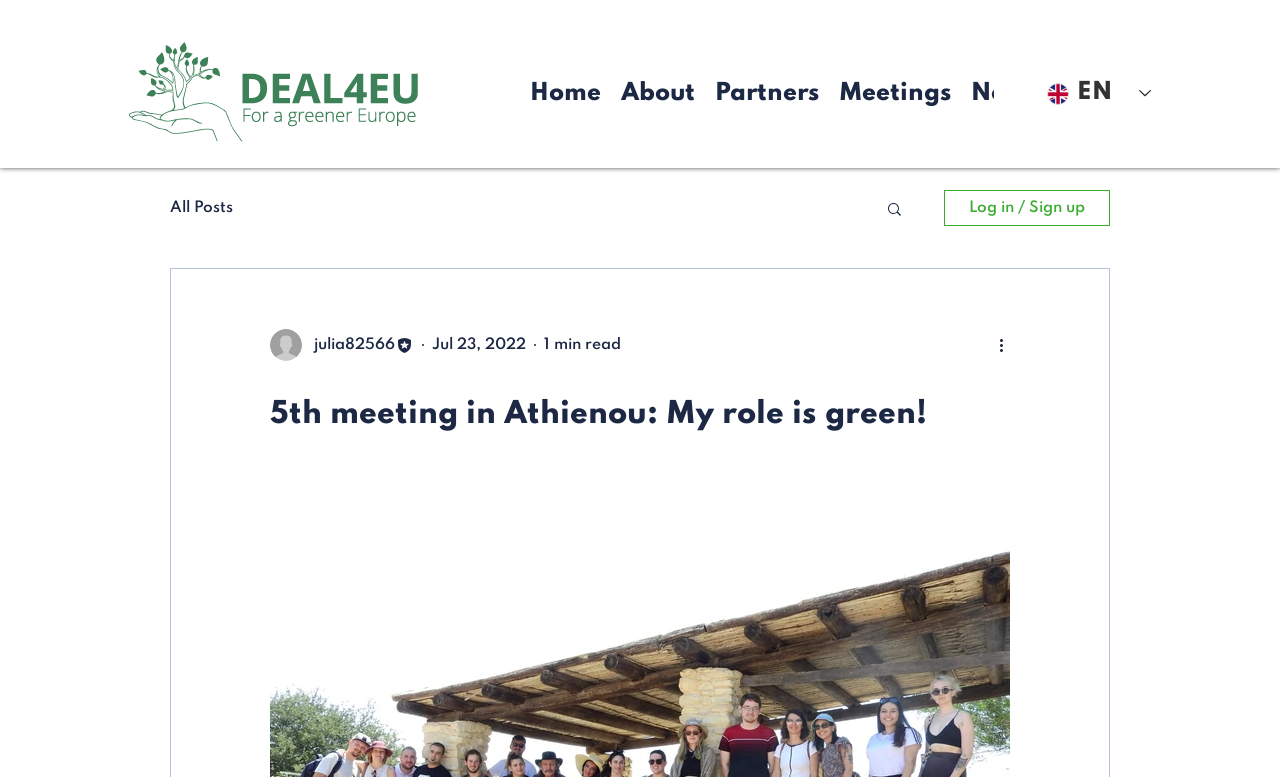Determine the bounding box coordinates (top-left x, top-left y, bottom-right x, bottom-right y) of the UI element described in the following text: Log in / Sign up

[0.738, 0.245, 0.867, 0.291]